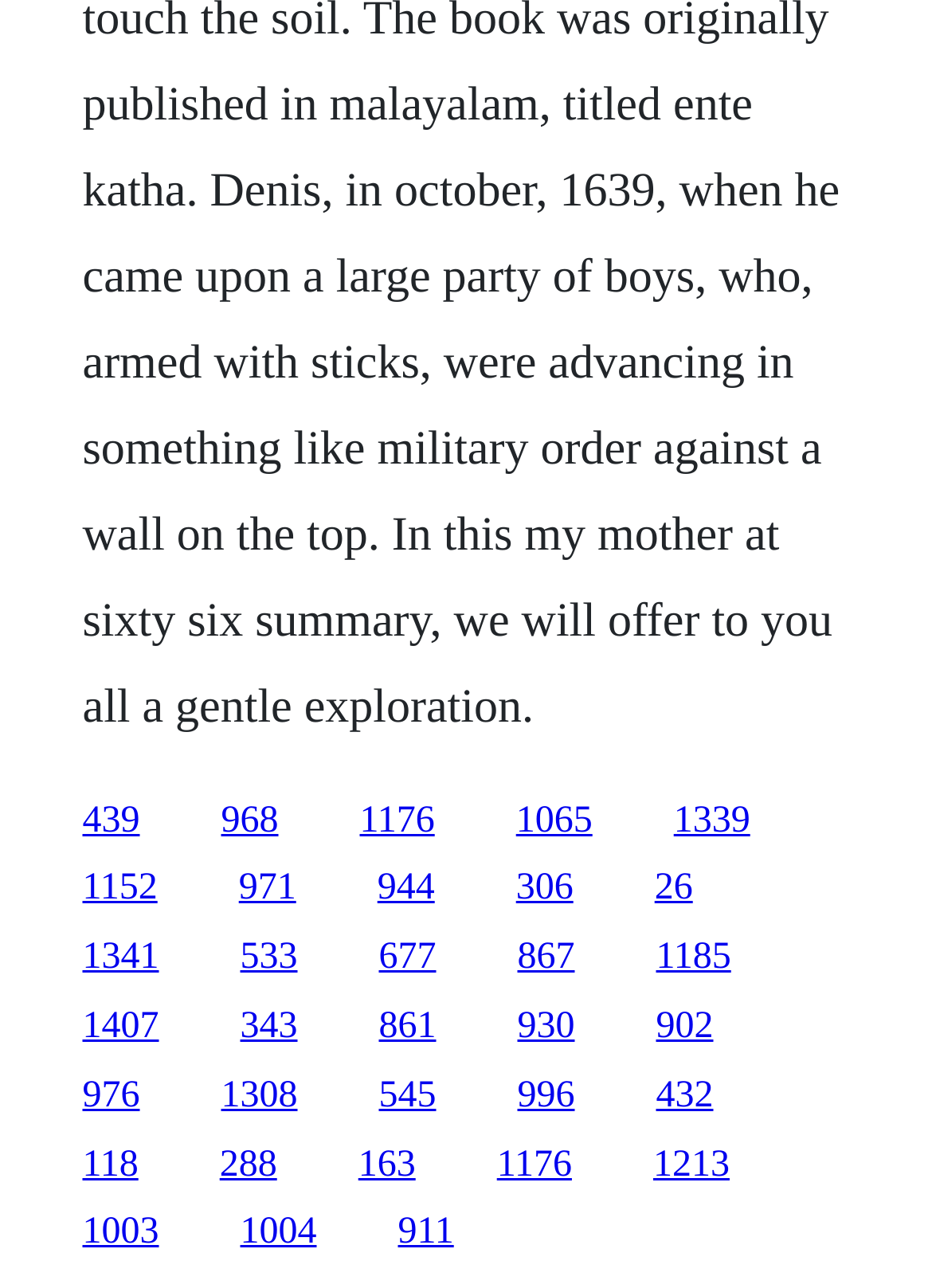Using the element description: "533", determine the bounding box coordinates. The coordinates should be in the format [left, top, right, bottom], with values between 0 and 1.

[0.258, 0.728, 0.319, 0.759]